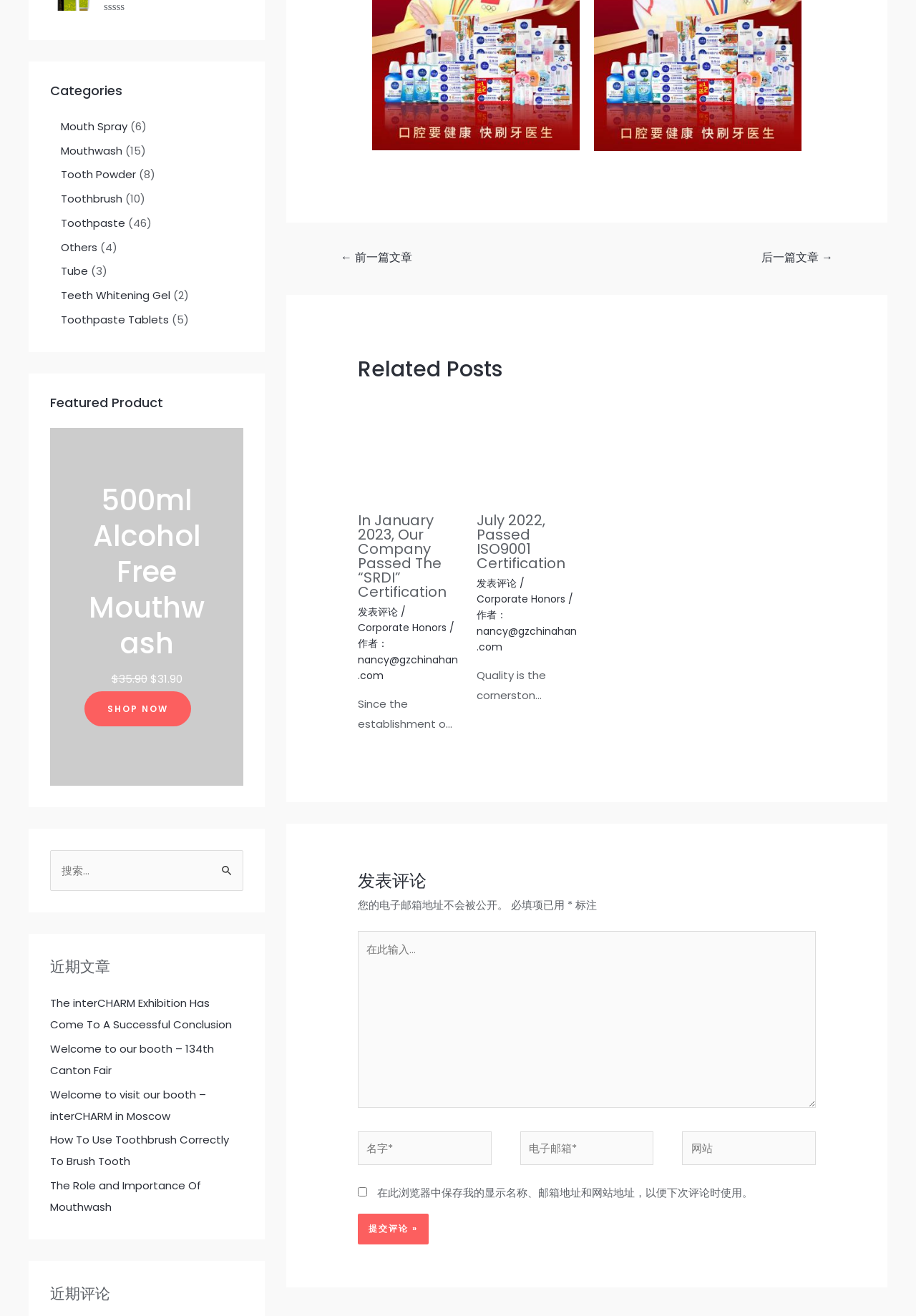Locate the bounding box coordinates of the element I should click to achieve the following instruction: "Leave a comment".

[0.391, 0.922, 0.468, 0.945]